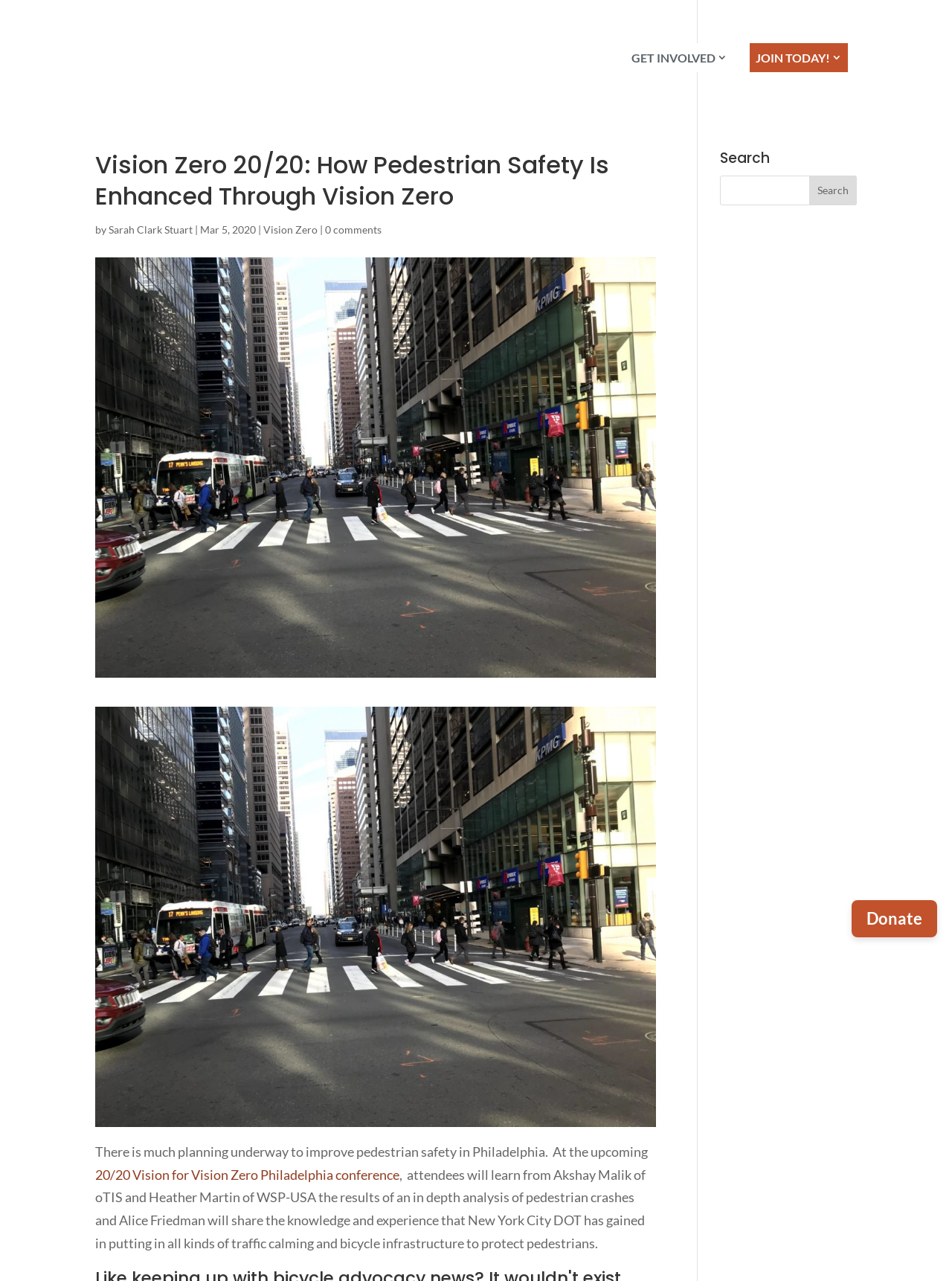Determine the coordinates of the bounding box that should be clicked to complete the instruction: "Search for something". The coordinates should be represented by four float numbers between 0 and 1: [left, top, right, bottom].

[0.756, 0.137, 0.9, 0.16]